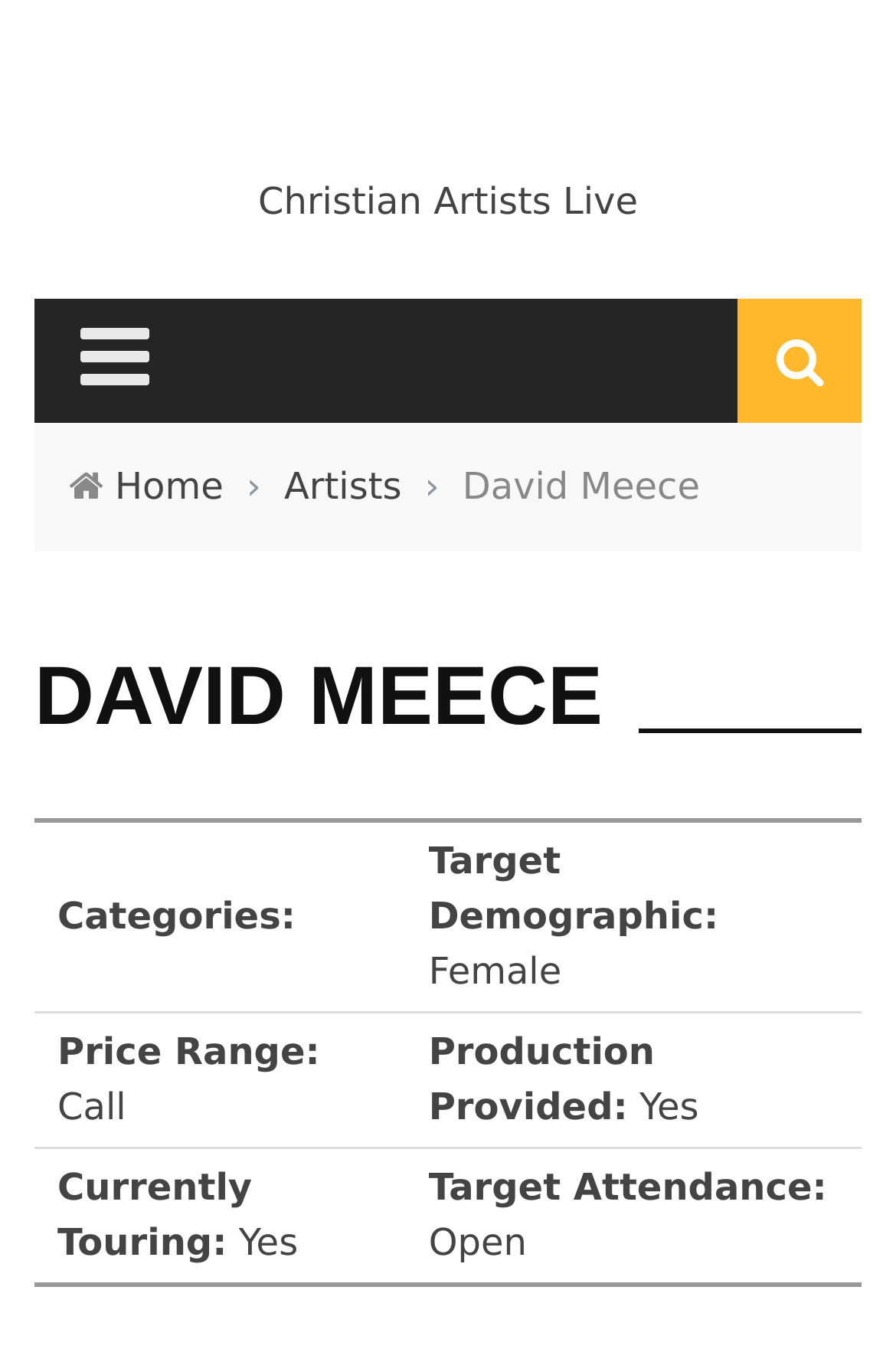Identify the bounding box coordinates for the UI element described as: "Artists". The coordinates should be provided as four floats between 0 and 1: [left, top, right, bottom].

[0.317, 0.343, 0.448, 0.376]